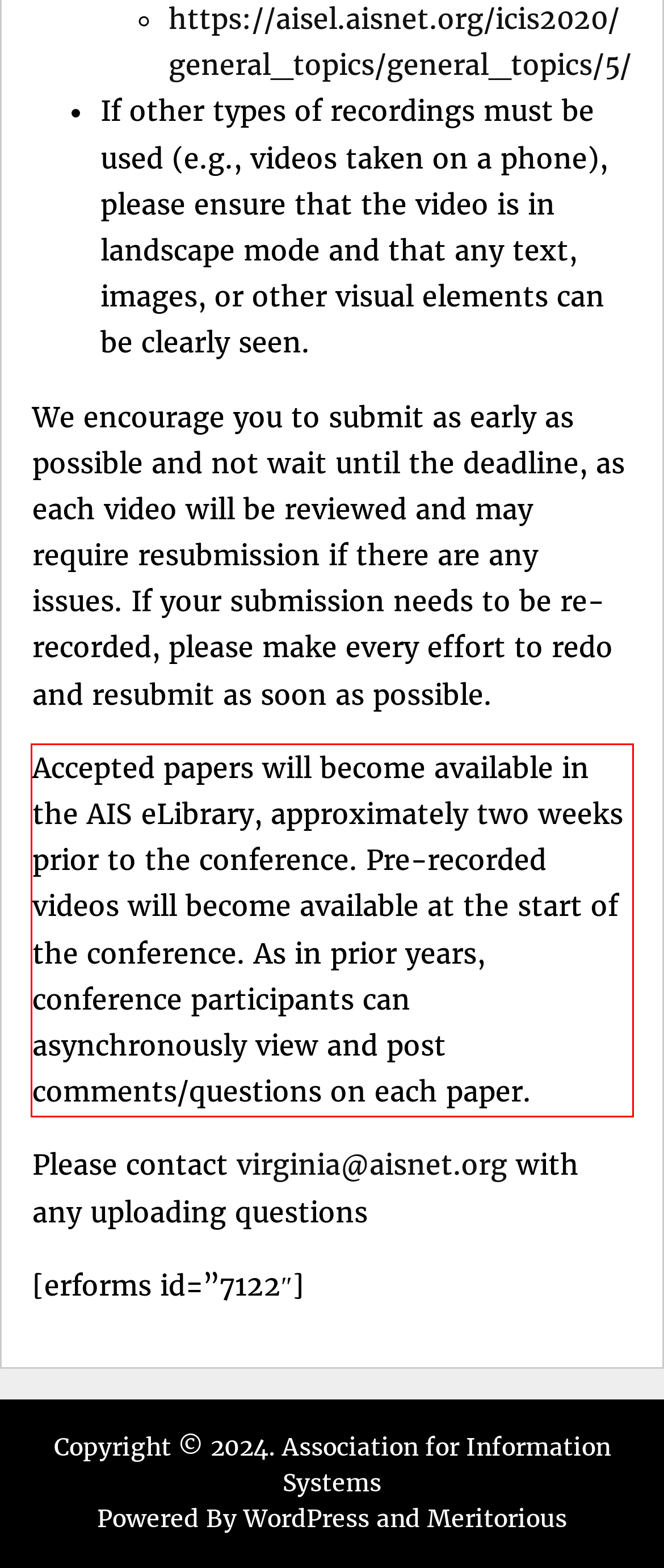You are provided with a screenshot of a webpage featuring a red rectangle bounding box. Extract the text content within this red bounding box using OCR.

Accepted papers will become available in the AIS eLibrary, approximately two weeks prior to the conference. Pre-recorded videos will become available at the start of the conference. As in prior years, conference participants can asynchronously view and post comments/questions on each paper.